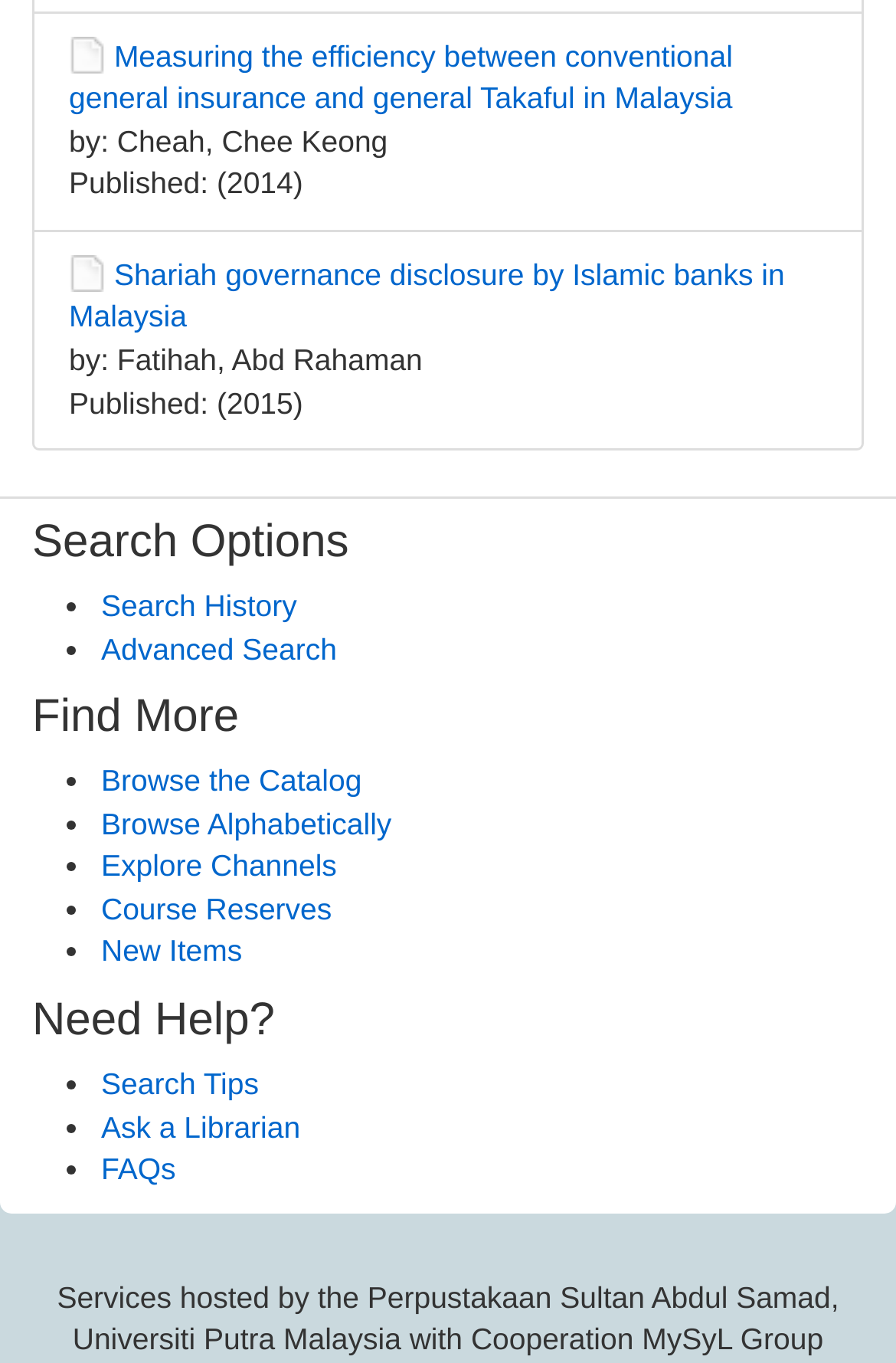What is the title of the second thesis?
Provide a detailed answer to the question using information from the image.

I found the title of the second thesis by looking at the link element with the text 'Shariah governance disclosure by Islamic banks in Malaysia' which is a child of the Root Element.